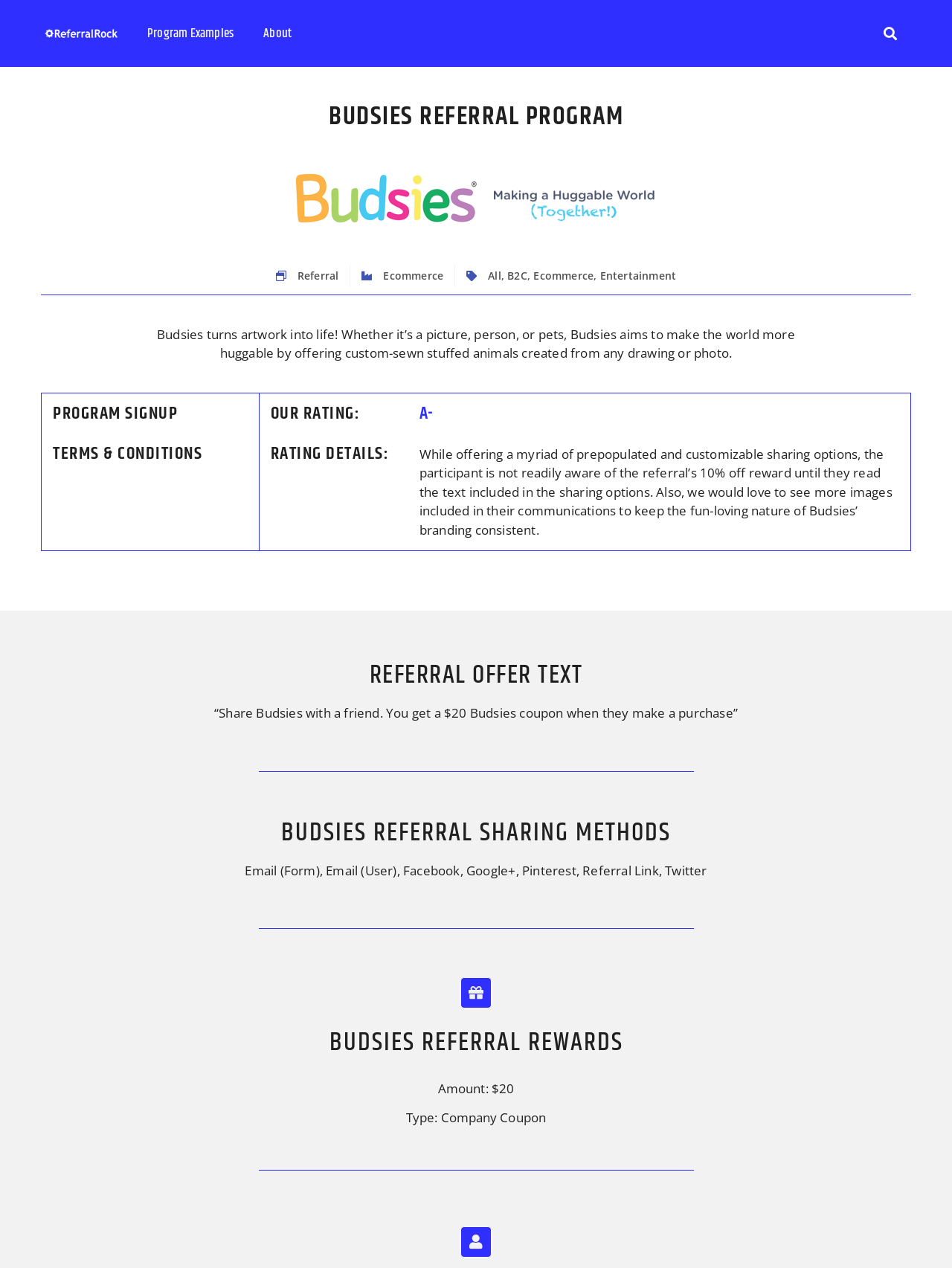Extract the bounding box of the UI element described as: "Terms & Conditions".

[0.055, 0.347, 0.212, 0.368]